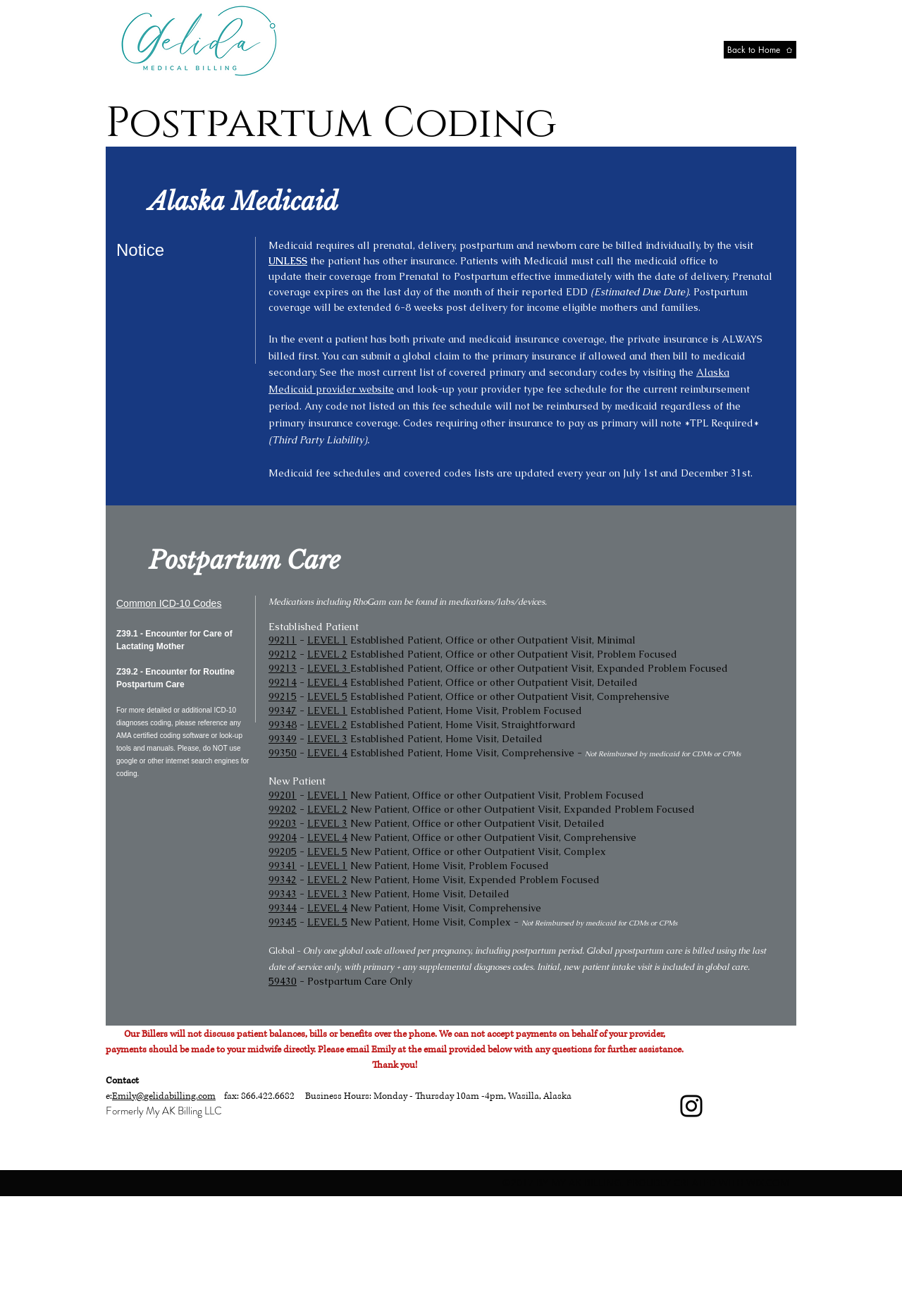Locate the bounding box coordinates of the element that should be clicked to fulfill the instruction: "Click the 'Back to Home' link".

[0.802, 0.031, 0.883, 0.044]